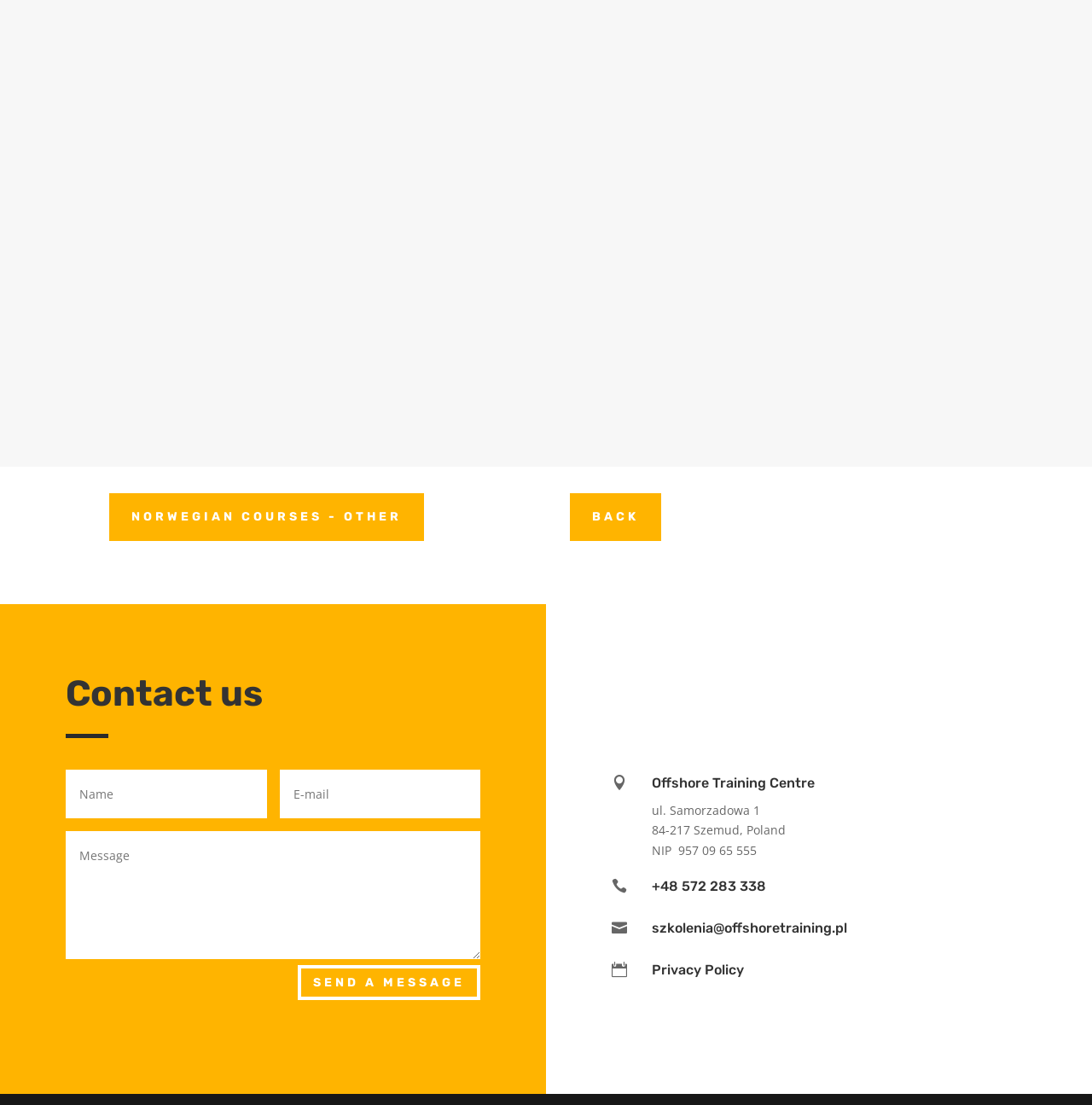Could you provide the bounding box coordinates for the portion of the screen to click to complete this instruction: "Fill in the first text box"?

[0.06, 0.696, 0.244, 0.74]